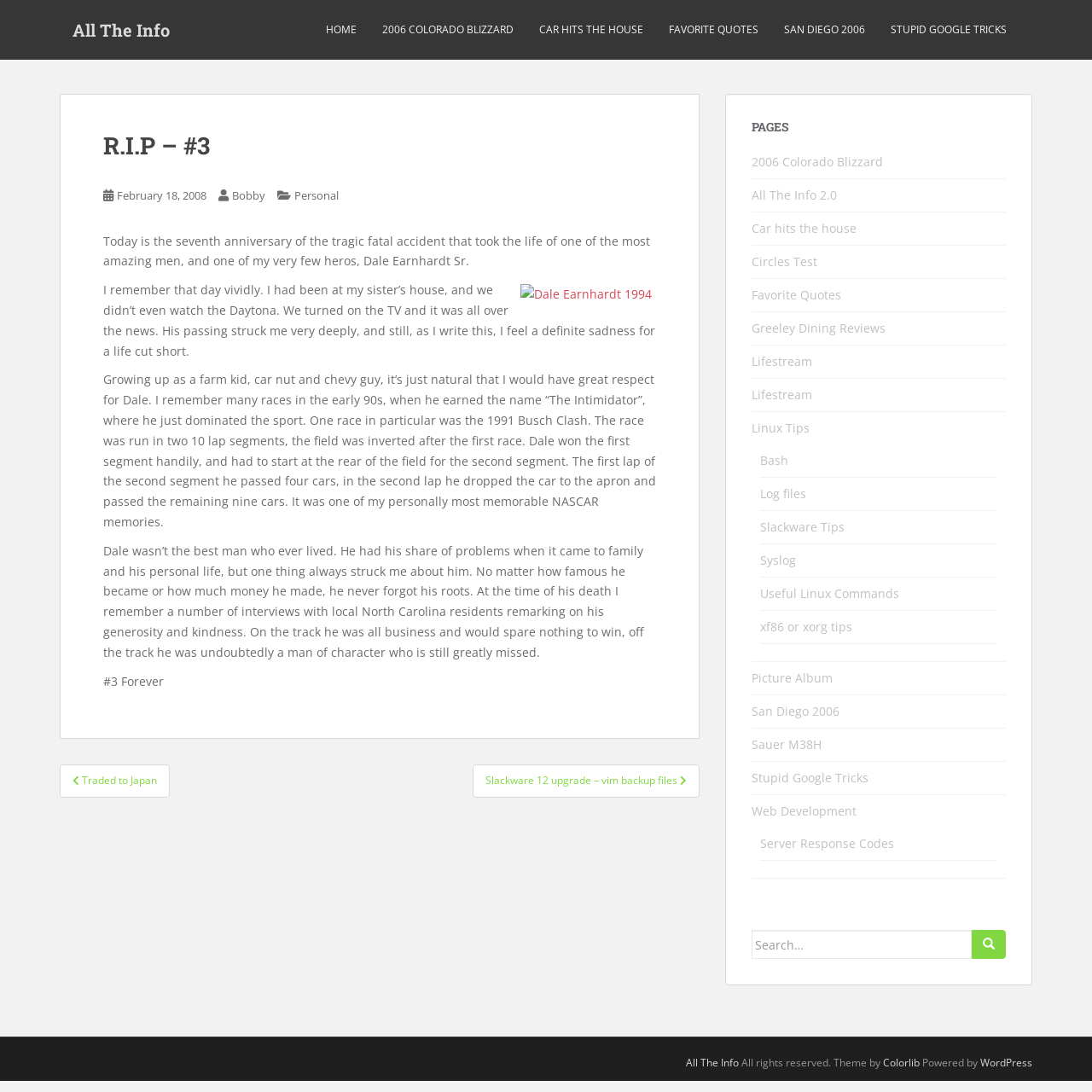Generate a detailed explanation of the webpage's features and information.

This webpage is a tribute to Dale Earnhardt, a famous NASCAR driver who passed away in a tragic accident. The page has a simple layout with a header section at the top, a main content area in the middle, and a footer section at the bottom.

At the top, there are several links to different sections of the website, including "HOME", "2006 COLORADO BLIZZARD", "CAR HITS THE HOUSE", and others. Below these links, there is a main content area that contains an article about Dale Earnhardt. The article is divided into several paragraphs, with an image of Dale Earnhardt in the middle.

The article starts with a heading "R.I.P – #3" and a link to "February 18, 2008", which is likely the date the article was published. The text describes the author's memories of Dale Earnhardt and his impact on the NASCAR community. There are several paragraphs of text, with a few links to other articles or websites scattered throughout.

To the right of the main content area, there is a navigation section with links to other posts on the website. Below this, there is a complementary section with links to various pages on the website, including "2006 Colorado Blizzard", "Favorite Quotes", and "Linux Tips".

At the bottom of the page, there is a search bar with a button to submit a search query. Below this, there is a footer section with links to the website's theme and content management system, as well as a copyright notice.

Overall, the webpage is a simple tribute to Dale Earnhardt, with a focus on the author's personal memories and experiences with the NASCAR driver.